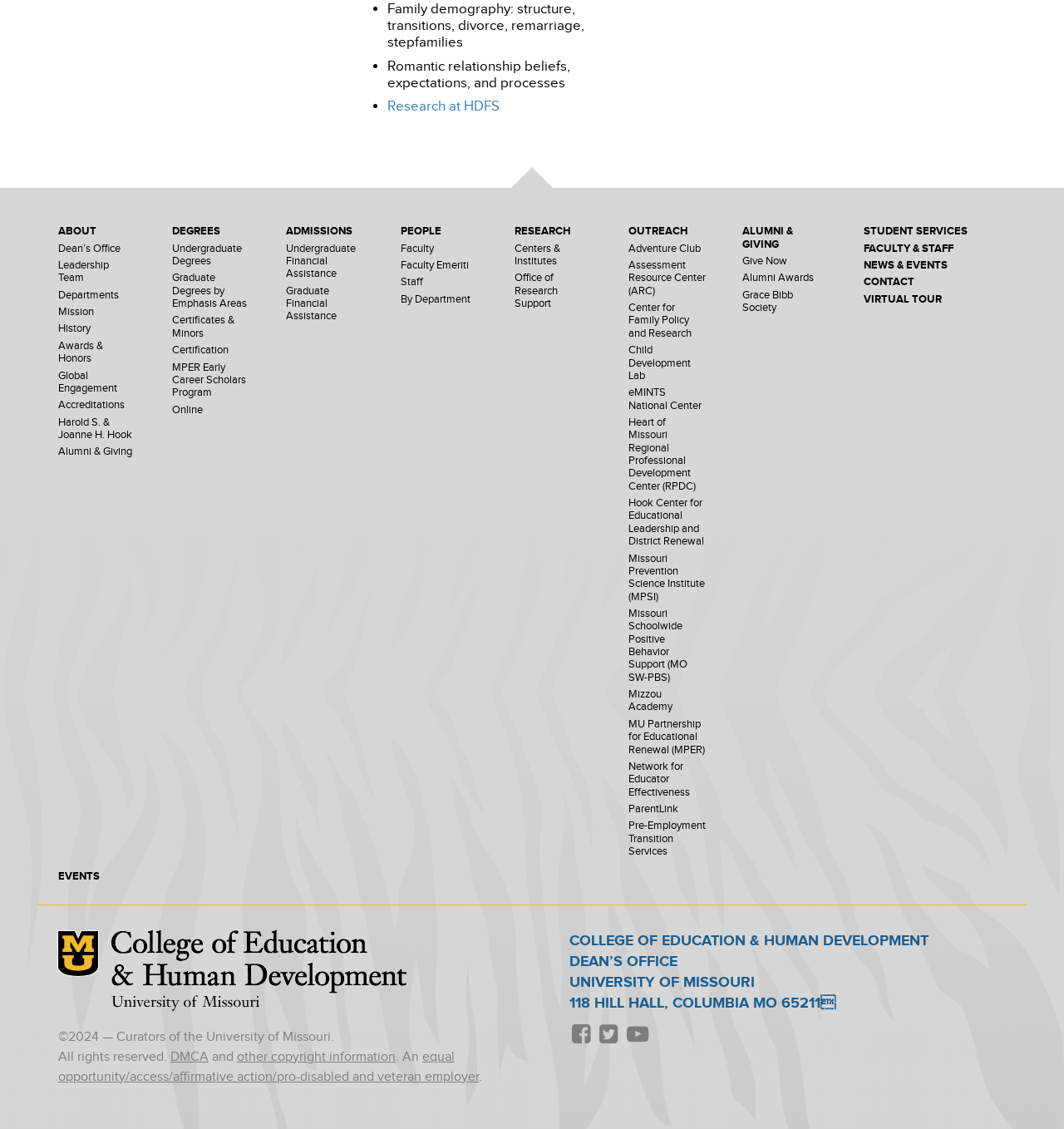Answer the following inquiry with a single word or phrase:
What is the name of the university?

University of Missouri